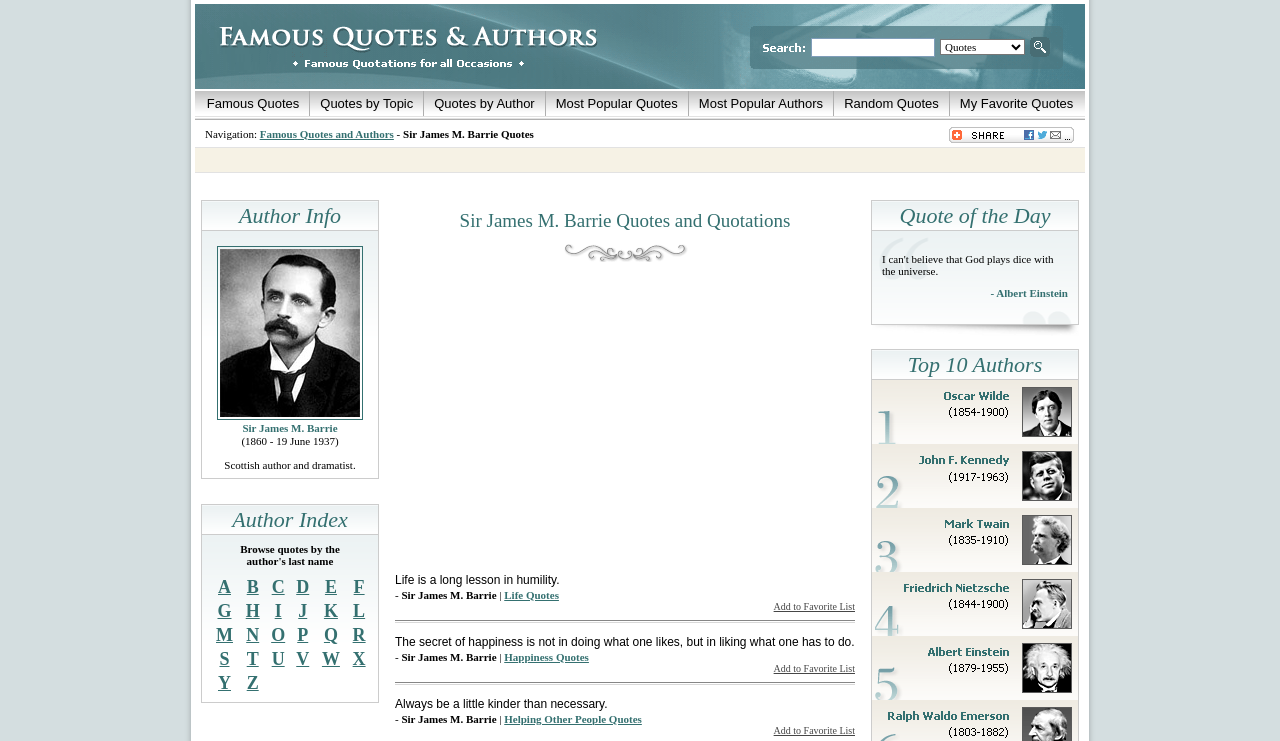Provide the bounding box coordinates of the HTML element this sentence describes: "Most Popular Authors". The bounding box coordinates consist of four float numbers between 0 and 1, i.e., [left, top, right, bottom].

[0.546, 0.13, 0.643, 0.15]